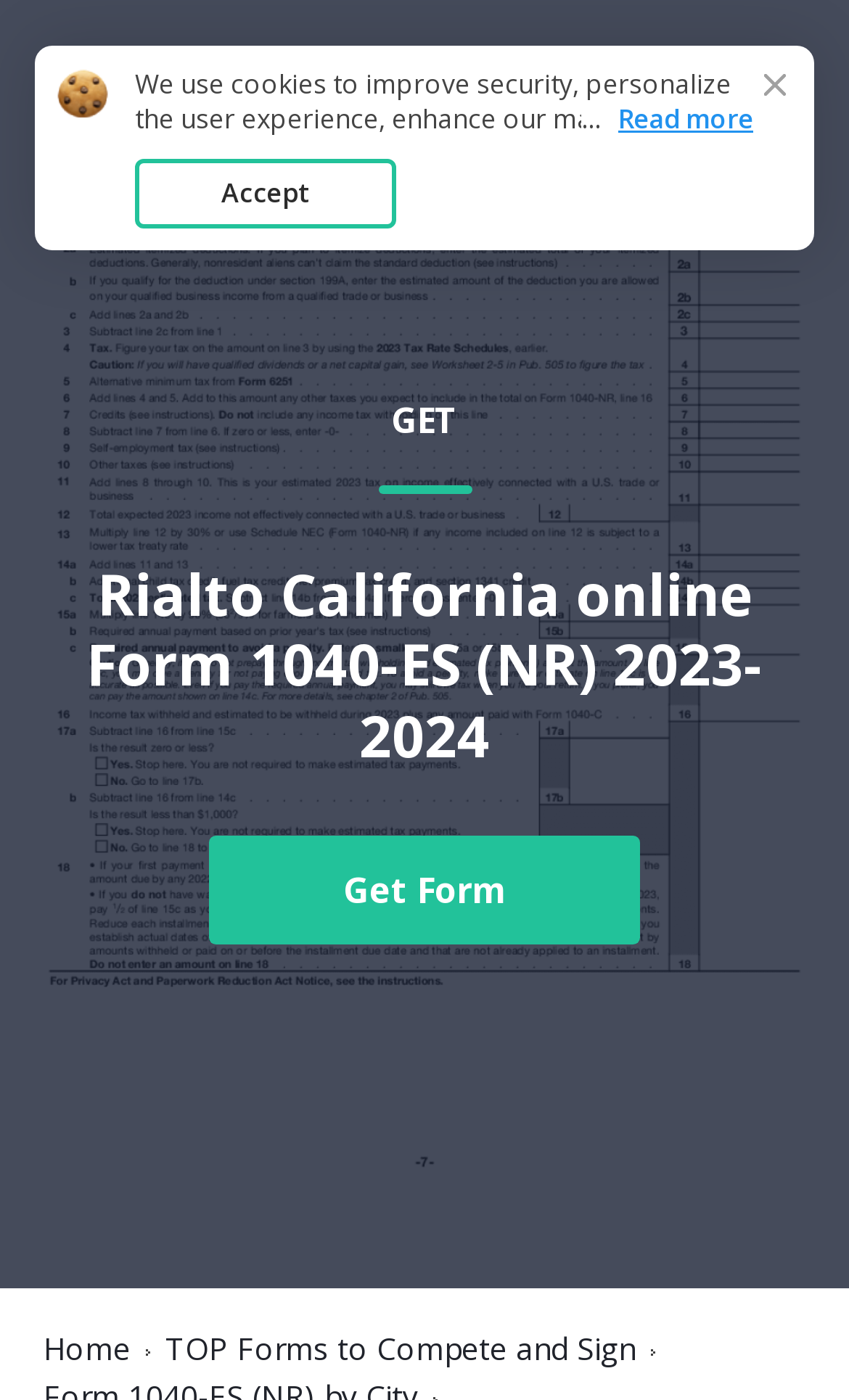What action can be performed on this webpage?
Answer with a single word or phrase by referring to the visual content.

Get Form